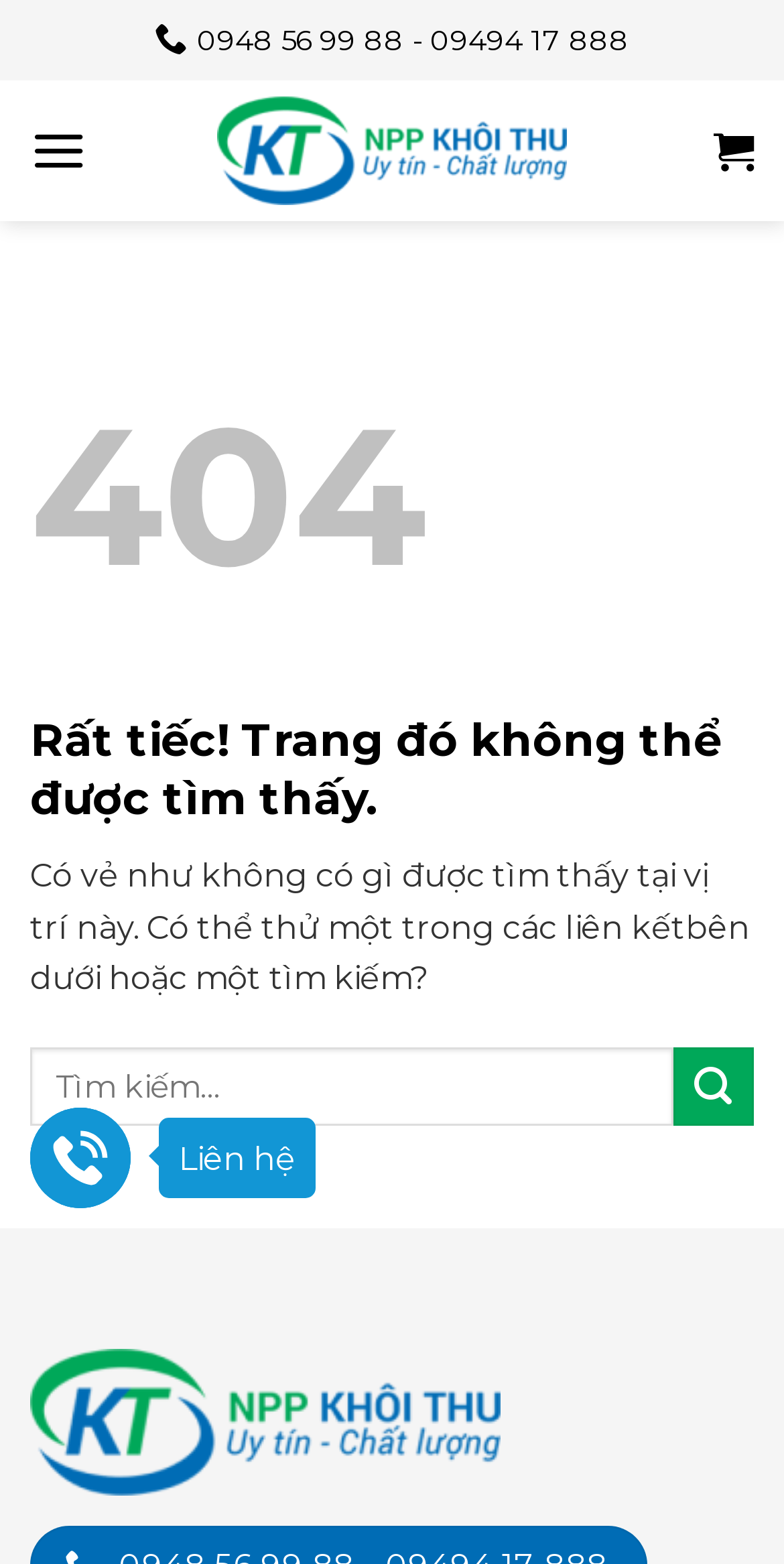Provide a brief response to the question below using one word or phrase:
What is the purpose of the search box?

To search for something